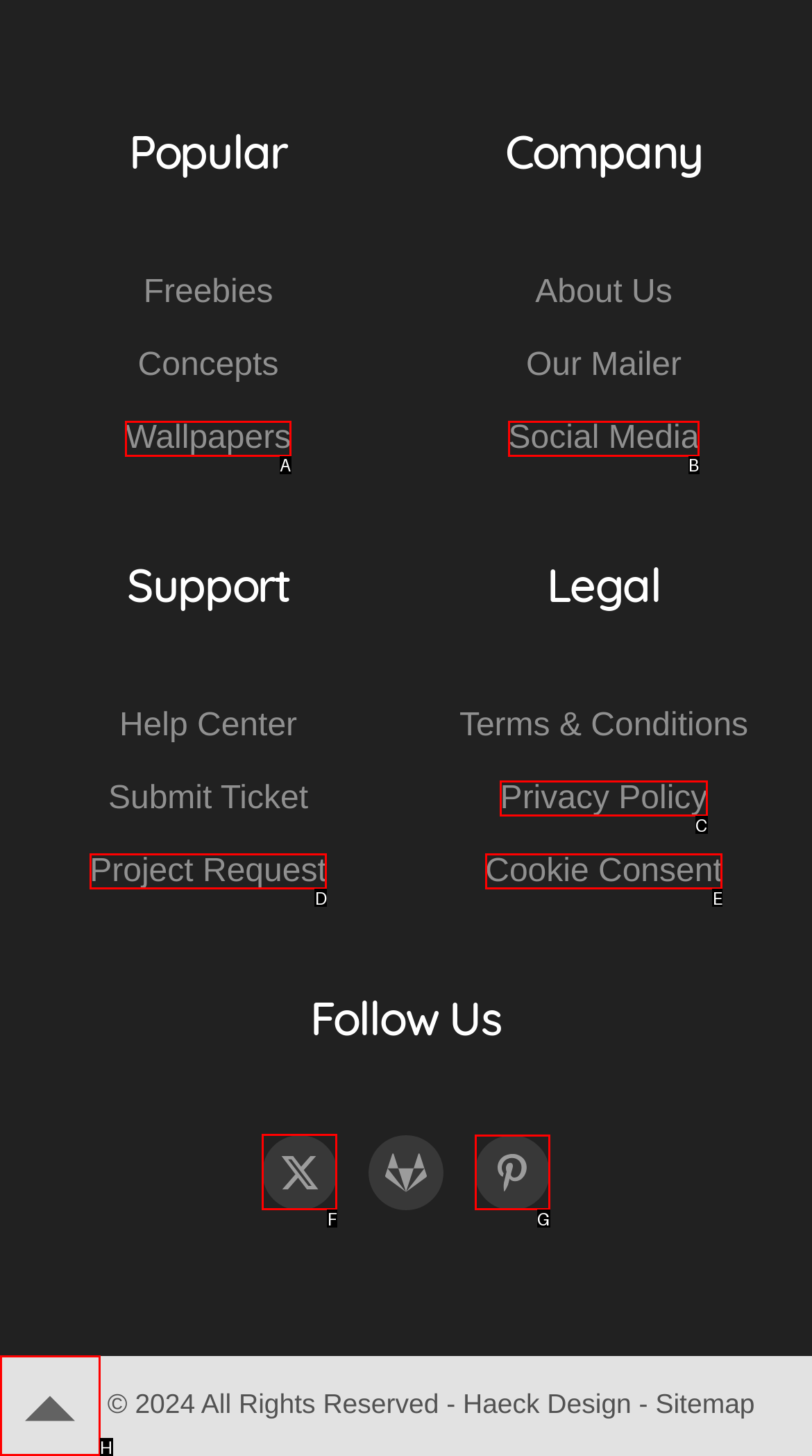Identify which lettered option completes the task: Follow HaeckDesign on Twitter. Provide the letter of the correct choice.

F